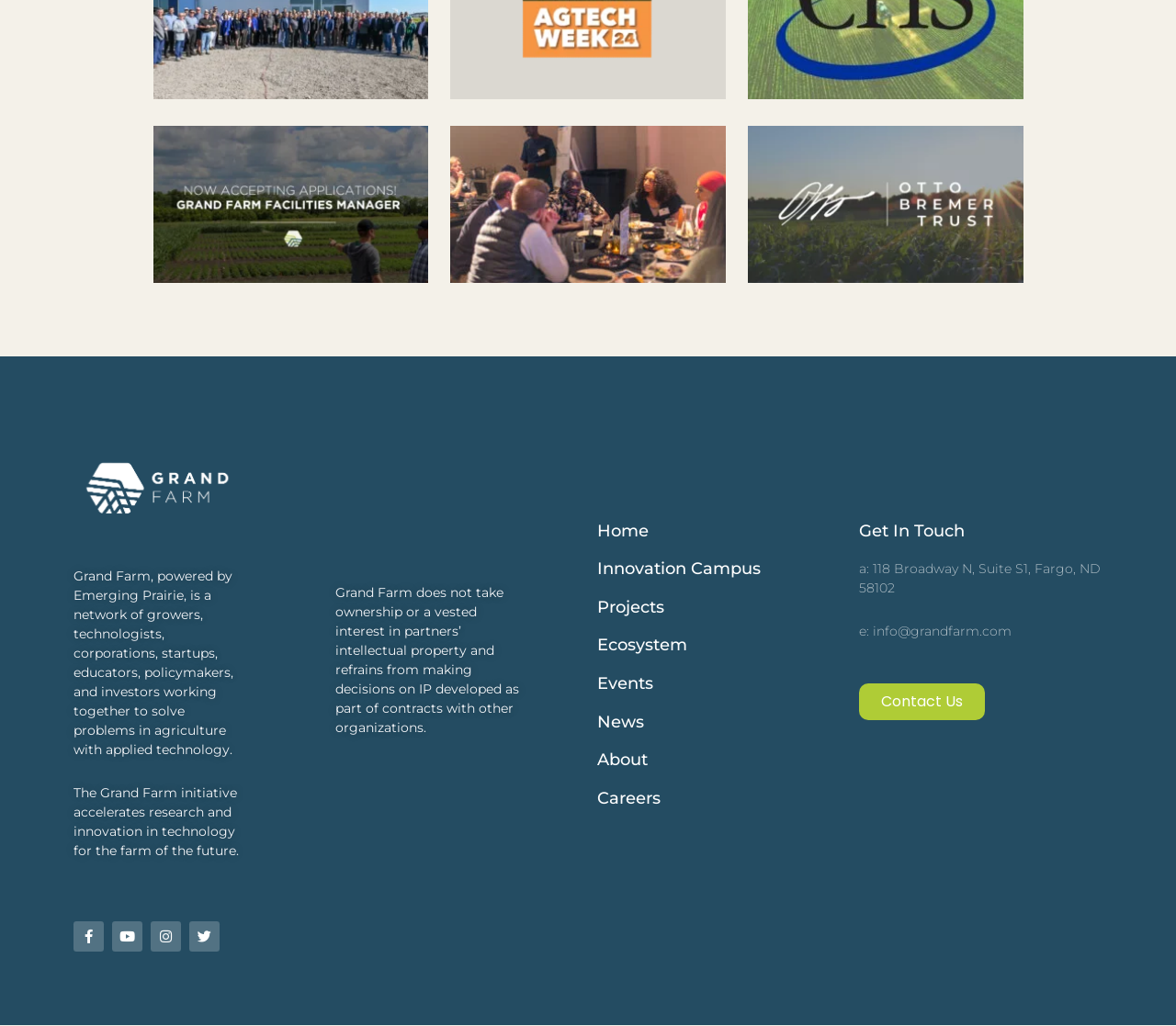What is the address of Grand Farm?
Give a comprehensive and detailed explanation for the question.

The address of Grand Farm is mentioned in the StaticText element as 118 Broadway N, Suite S1, Fargo, ND 58102.